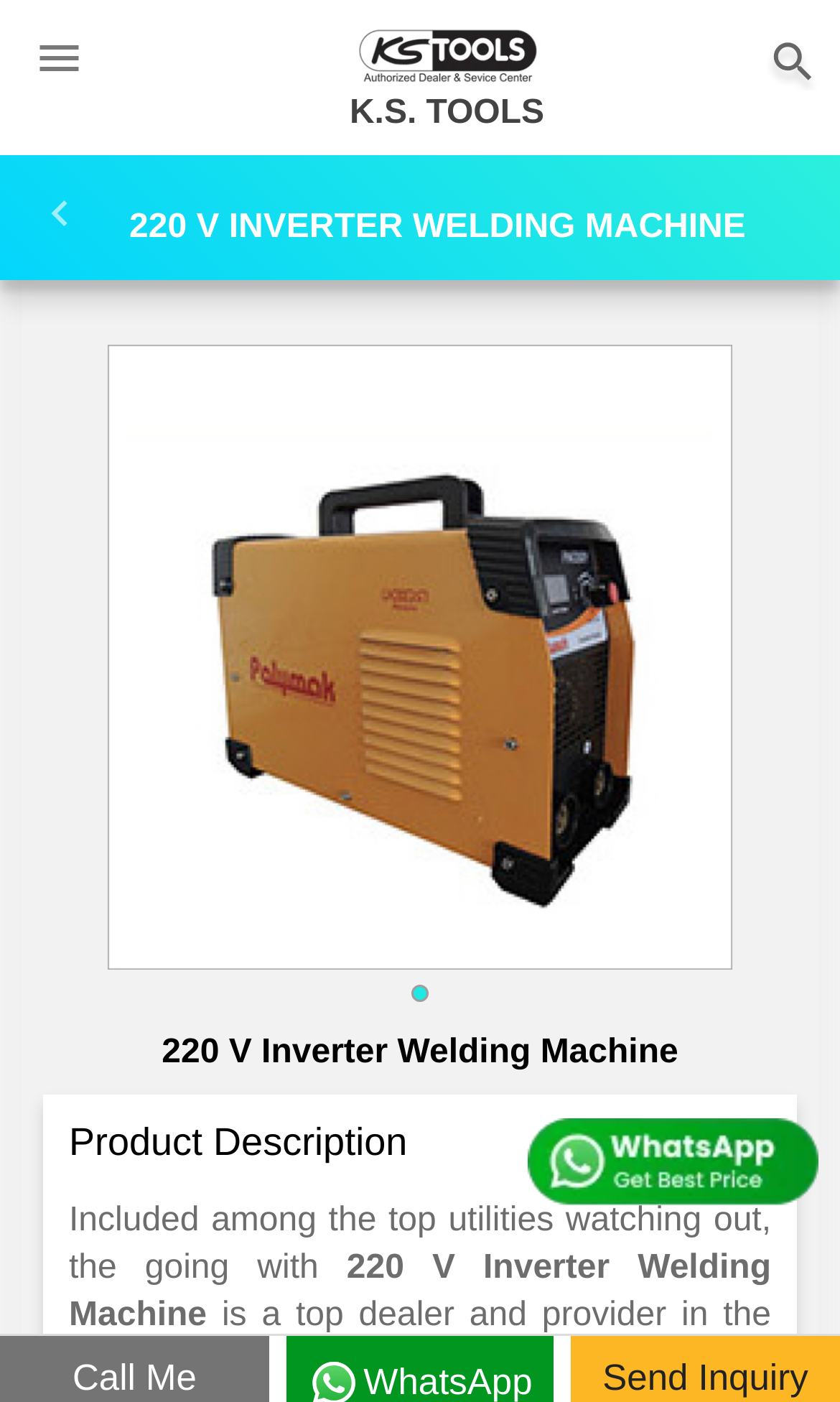What is the content of the text below the product description?
Respond with a short answer, either a single word or a phrase, based on the image.

Included among the top utilities...